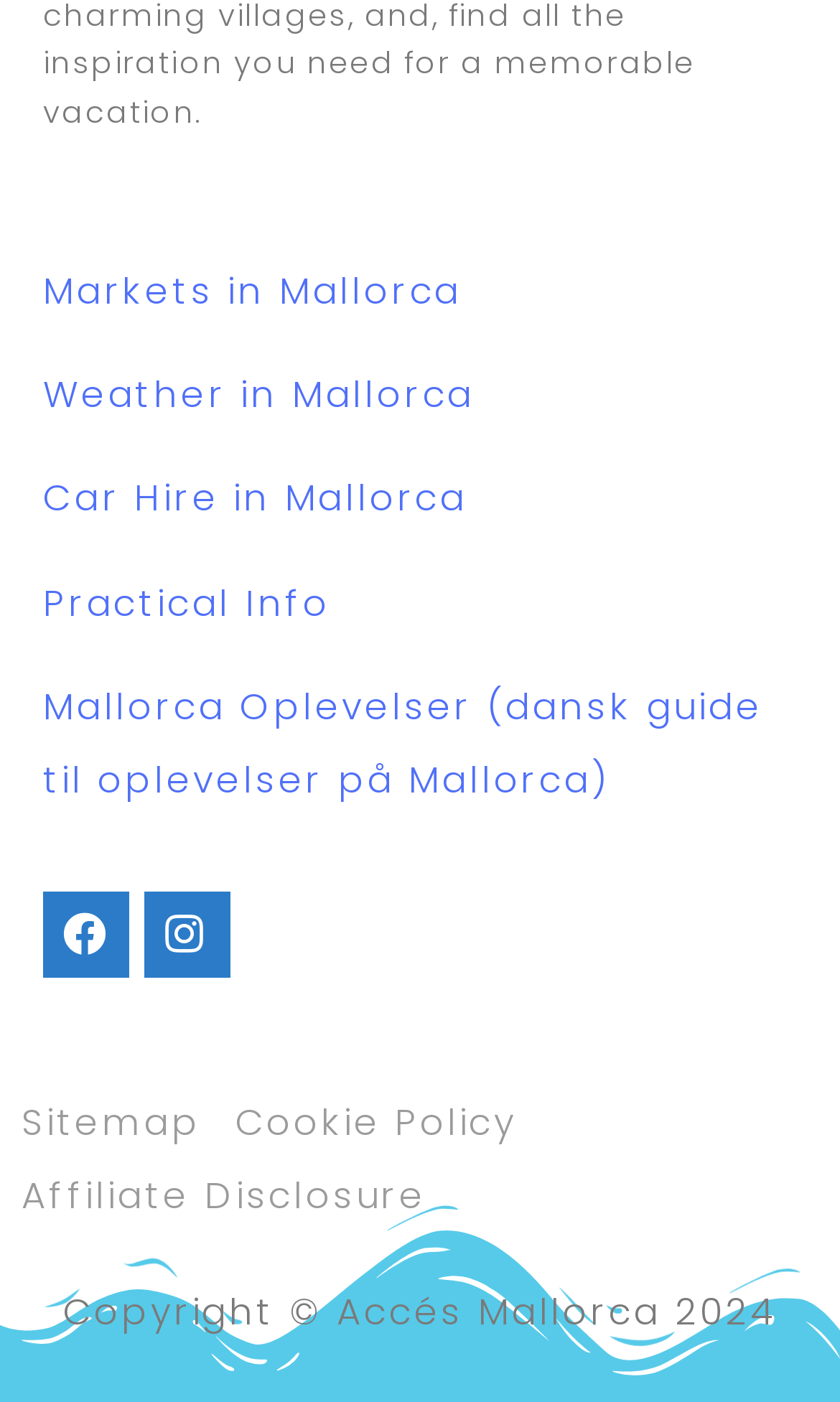Answer in one word or a short phrase: 
What is the first link on the webpage?

Markets in Mallorca